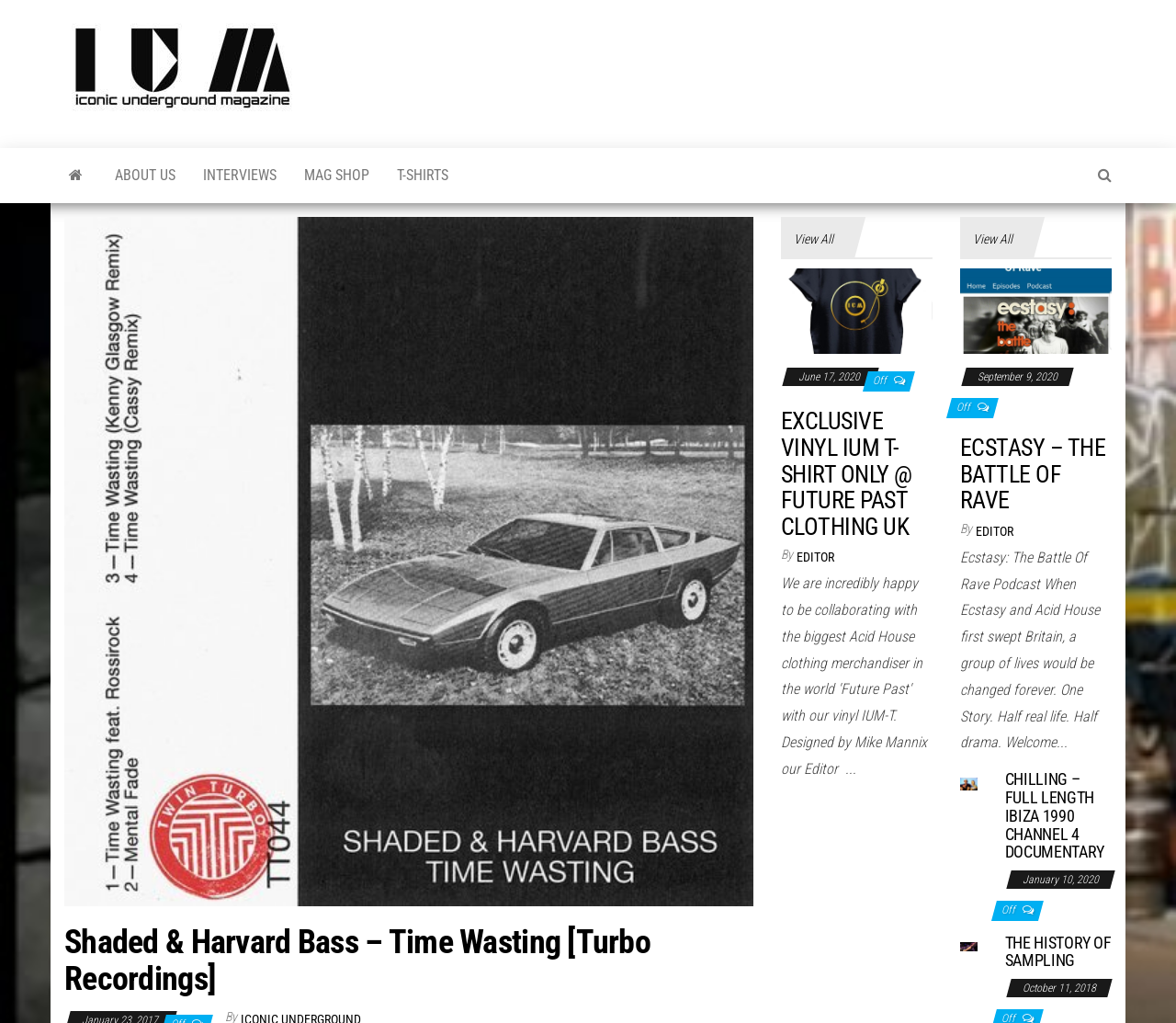What is the topic of the article with the image of Shaded & Harvard Bass?
Provide a short answer using one word or a brief phrase based on the image.

Time Wasting